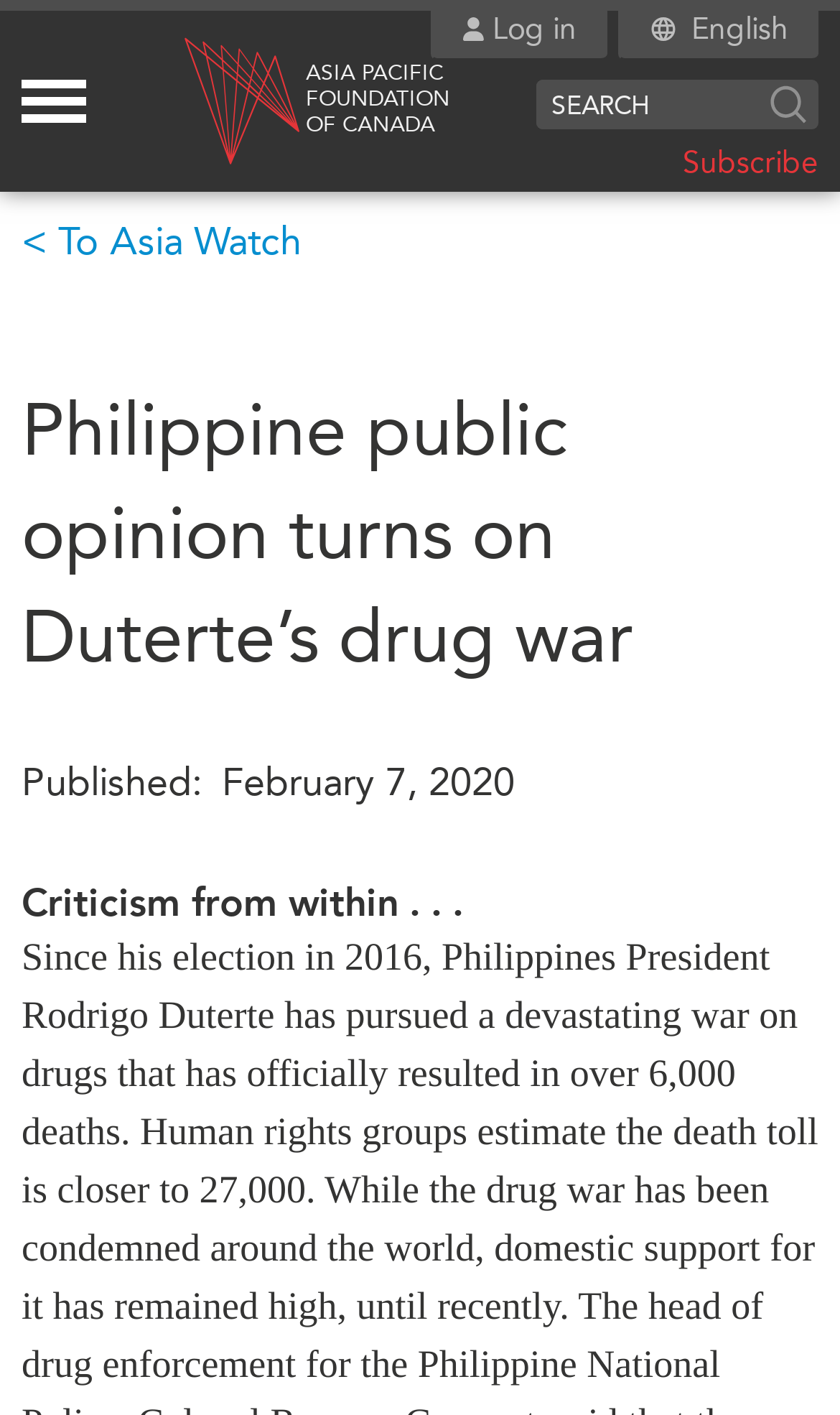For the given element description What We Do, determine the bounding box coordinates of the UI element. The coordinates should follow the format (top-left x, top-left y, bottom-right x, bottom-right y) and be within the range of 0 to 1.

[0.077, 0.646, 0.279, 0.677]